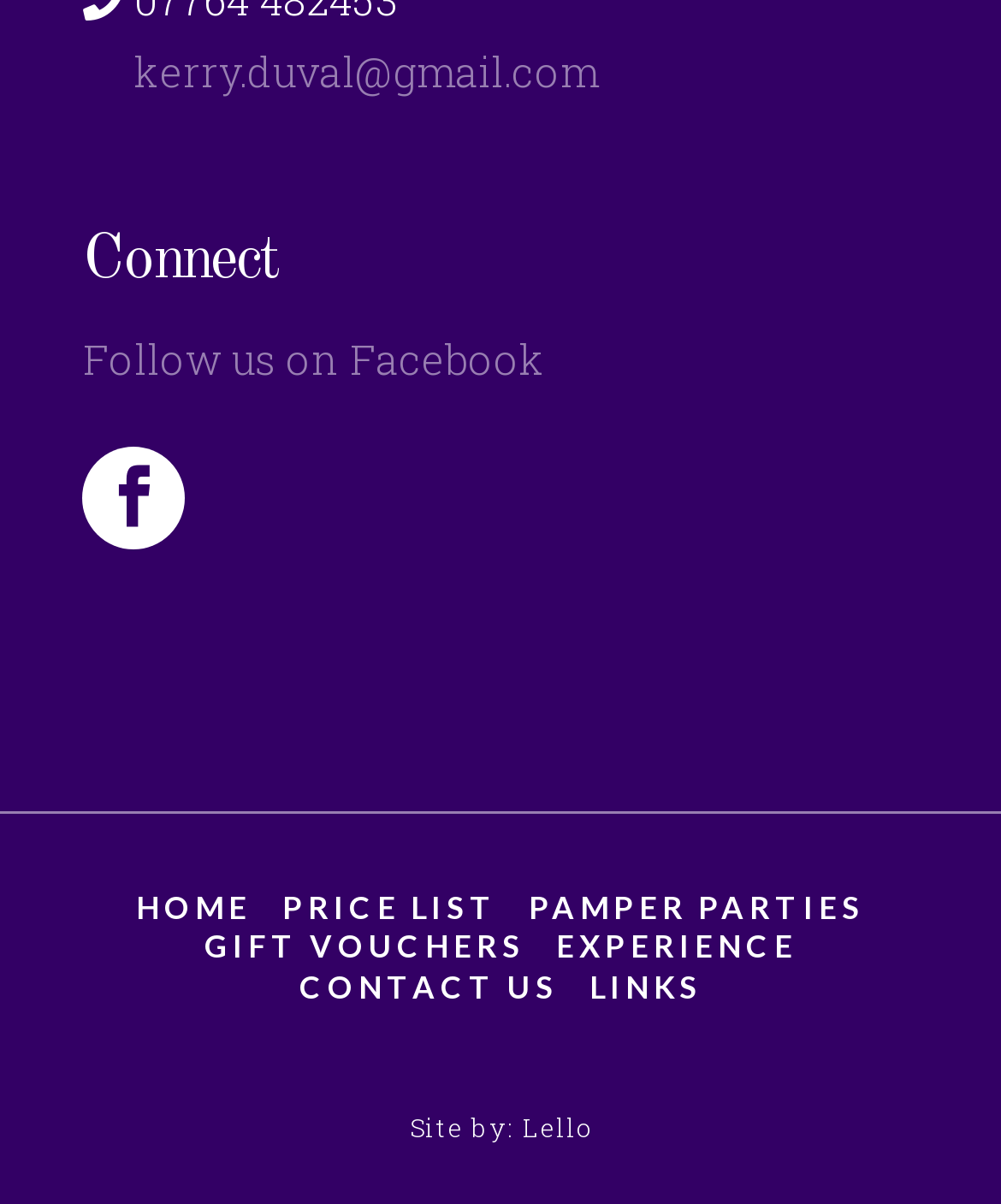Using the description: "Contact Us", identify the bounding box of the corresponding UI element in the screenshot.

[0.299, 0.804, 0.558, 0.837]